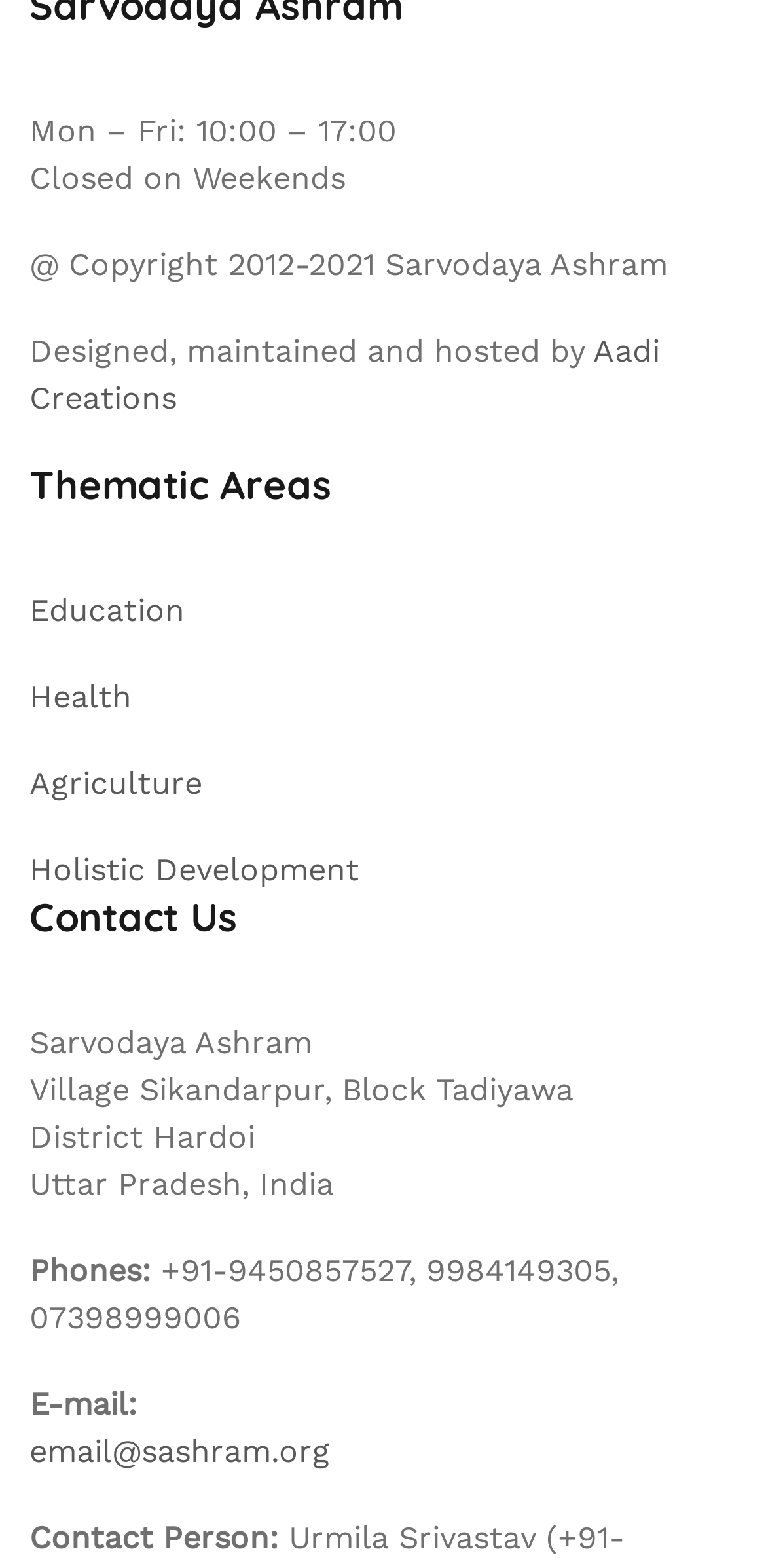Can you look at the image and give a comprehensive answer to the question:
What is the contact email of Sarvodaya Ashram?

I found the contact email of Sarvodaya Ashram by looking at the link with the text 'email@sashram.org' which is located under the 'E-mail:' label.